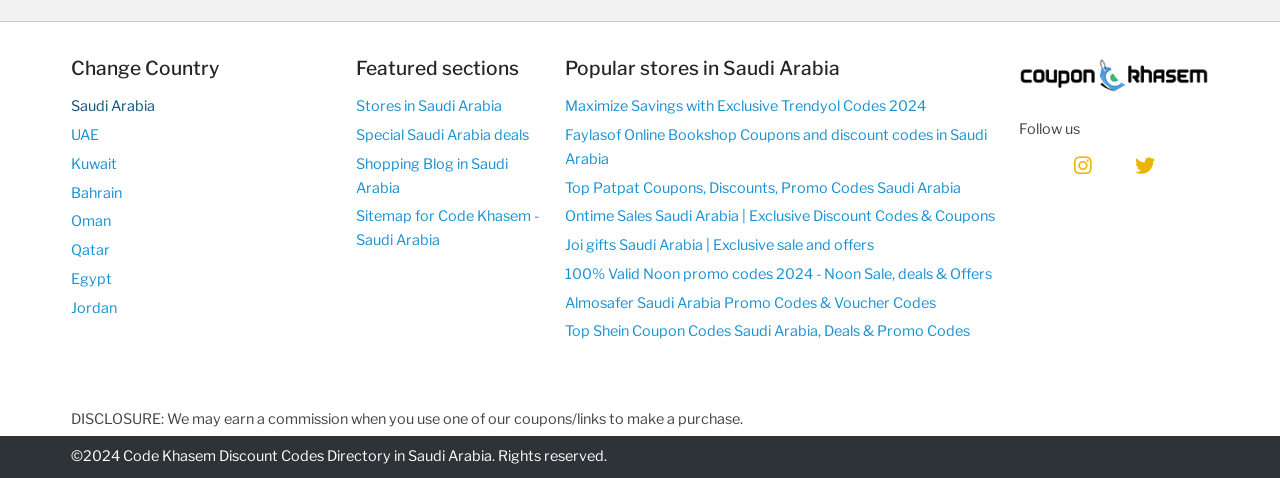Predict the bounding box for the UI component with the following description: "Shopping Blog in Saudi Arabia".

[0.278, 0.32, 0.426, 0.429]